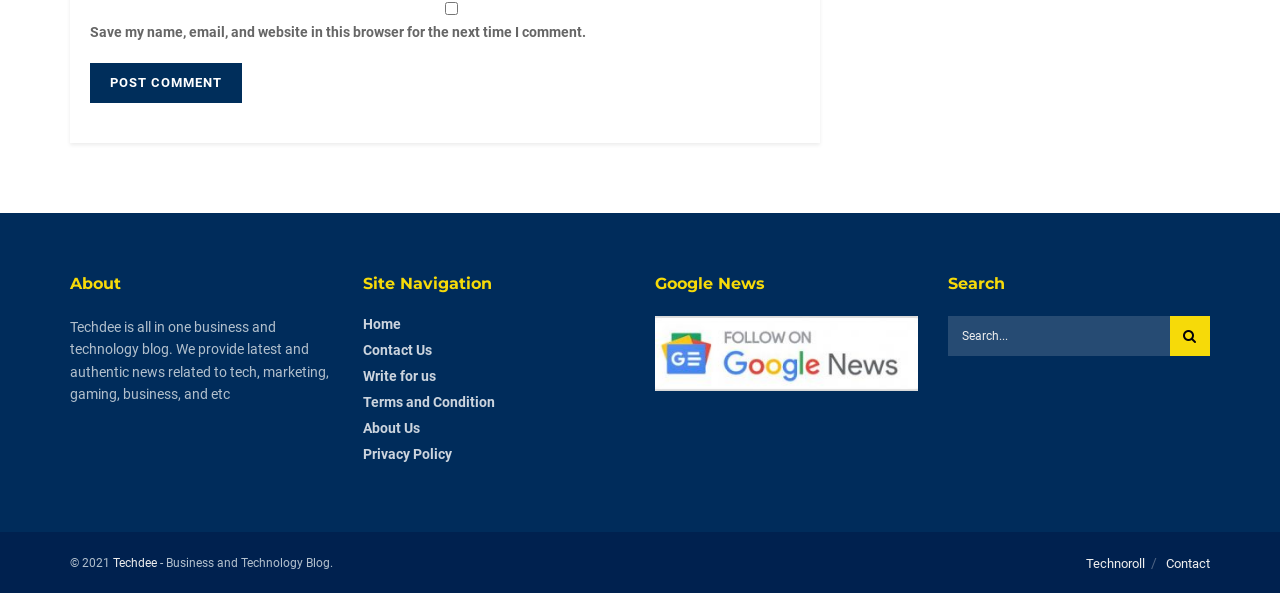Using the element description provided, determine the bounding box coordinates in the format (top-left x, top-left y, bottom-right x, bottom-right y). Ensure that all values are floating point numbers between 0 and 1. Element description: Contact Us

[0.283, 0.573, 0.337, 0.6]